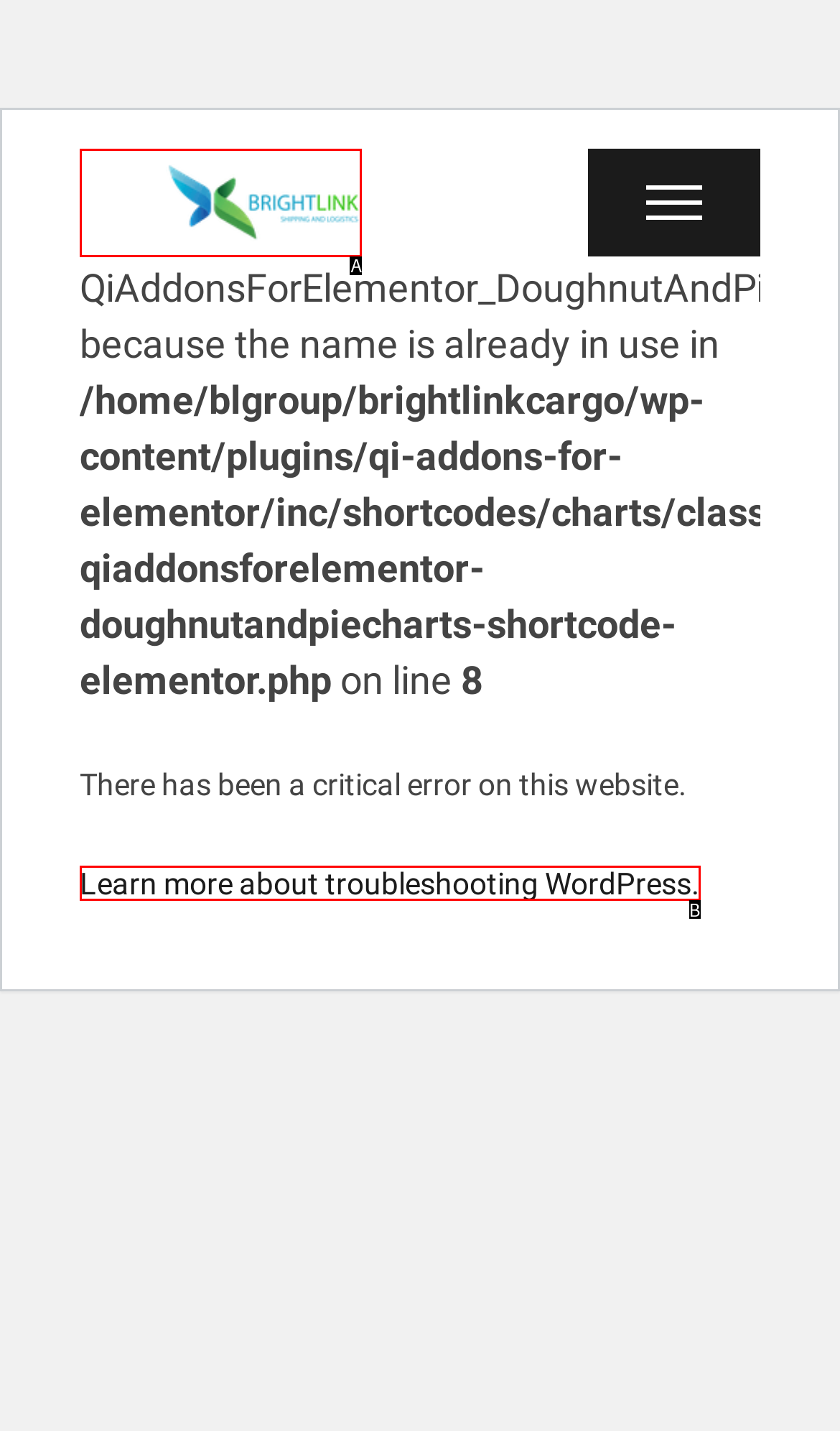Determine which HTML element fits the description: alt="logo main". Answer with the letter corresponding to the correct choice.

A